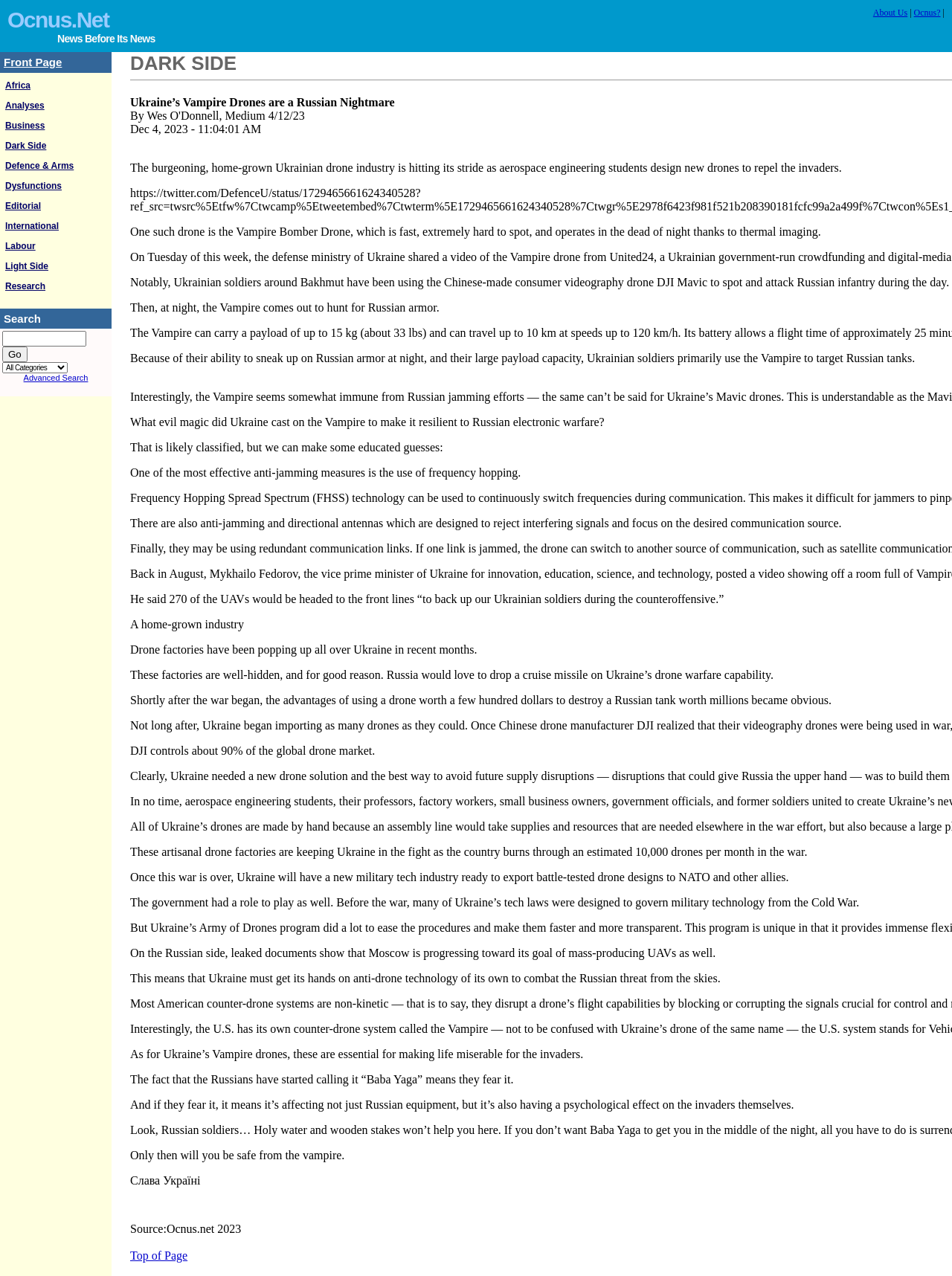Pinpoint the bounding box coordinates of the element you need to click to execute the following instruction: "Go to the 'Africa' category". The bounding box should be represented by four float numbers between 0 and 1, in the format [left, top, right, bottom].

[0.005, 0.063, 0.032, 0.071]